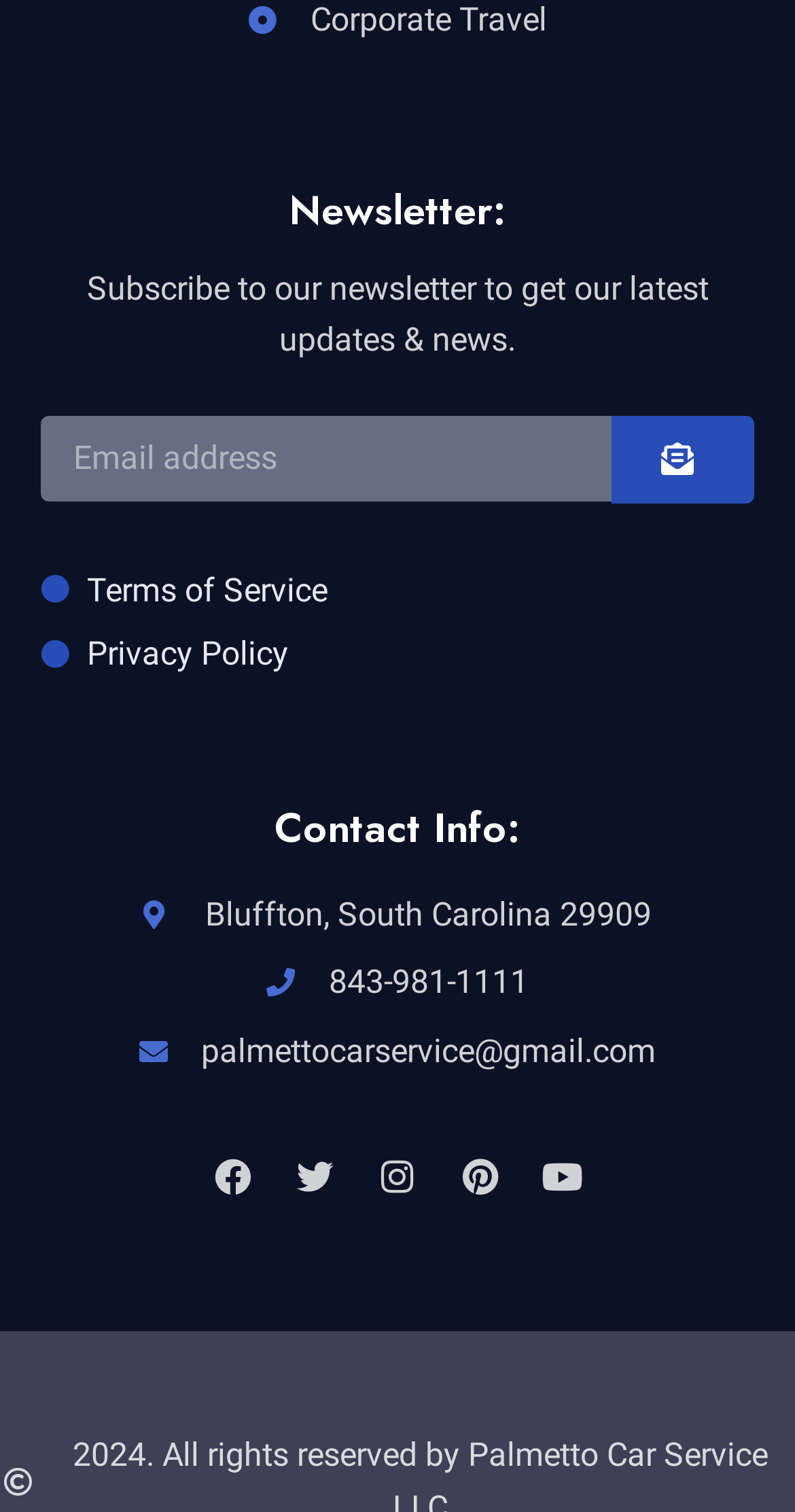What is the email address format required for subscription?
Based on the image, answer the question with as much detail as possible.

The textbox for email address subscription does not specify any particular format, it only has a label 'Email address' and is marked as required.